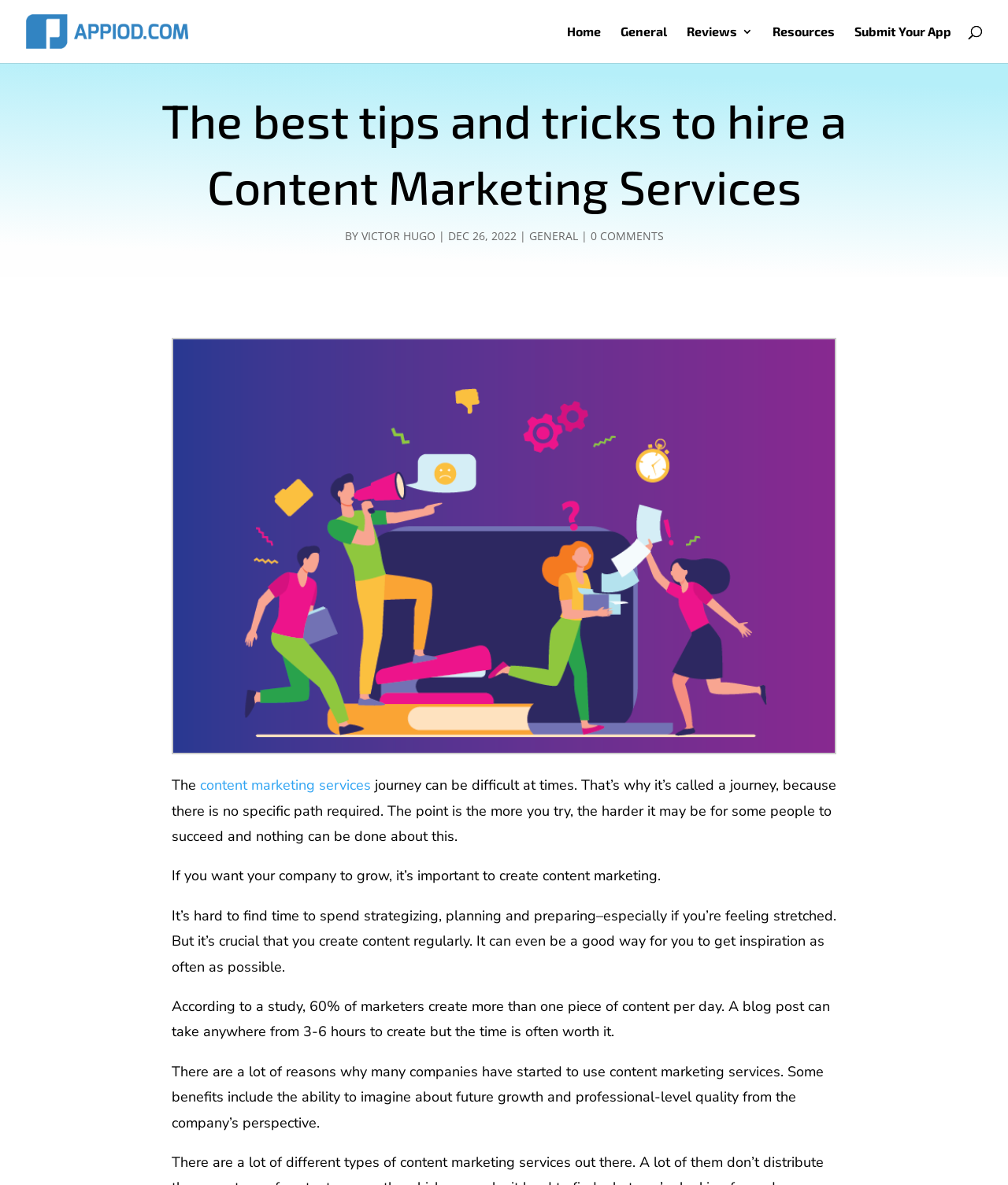Highlight the bounding box coordinates of the element that should be clicked to carry out the following instruction: "Learn more about content marketing services". The coordinates must be given as four float numbers ranging from 0 to 1, i.e., [left, top, right, bottom].

[0.198, 0.655, 0.368, 0.671]